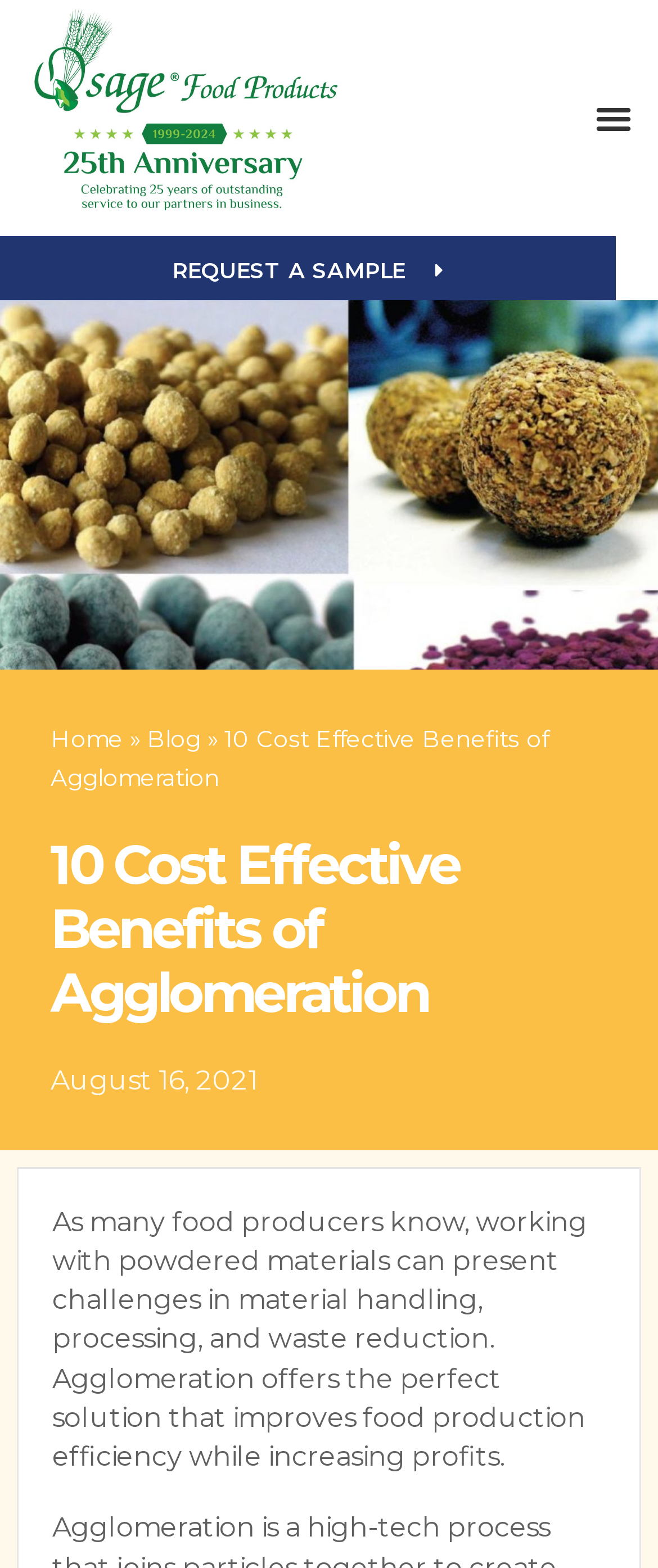Extract the primary headline from the webpage and present its text.

10 Cost Effective Benefits of Agglomeration